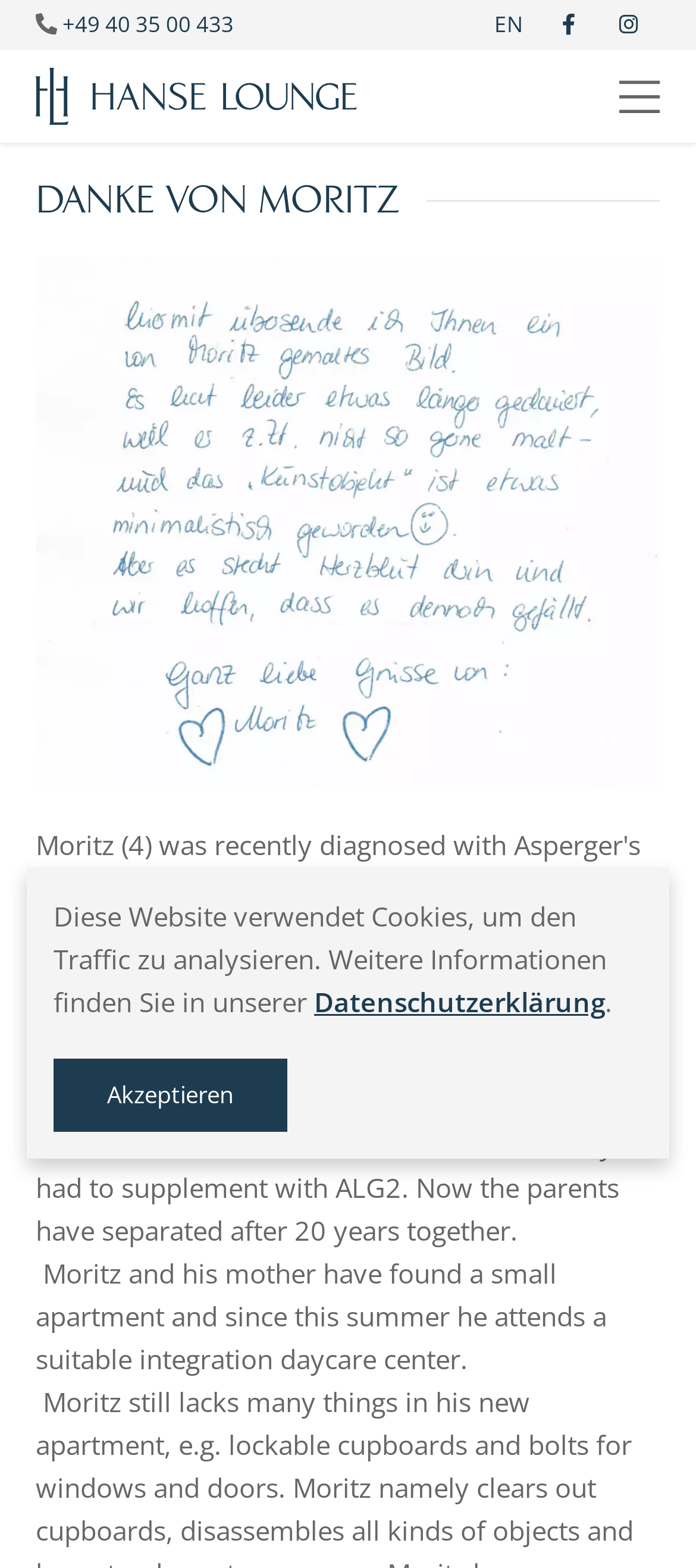Please reply with a single word or brief phrase to the question: 
What is the current page number?

1